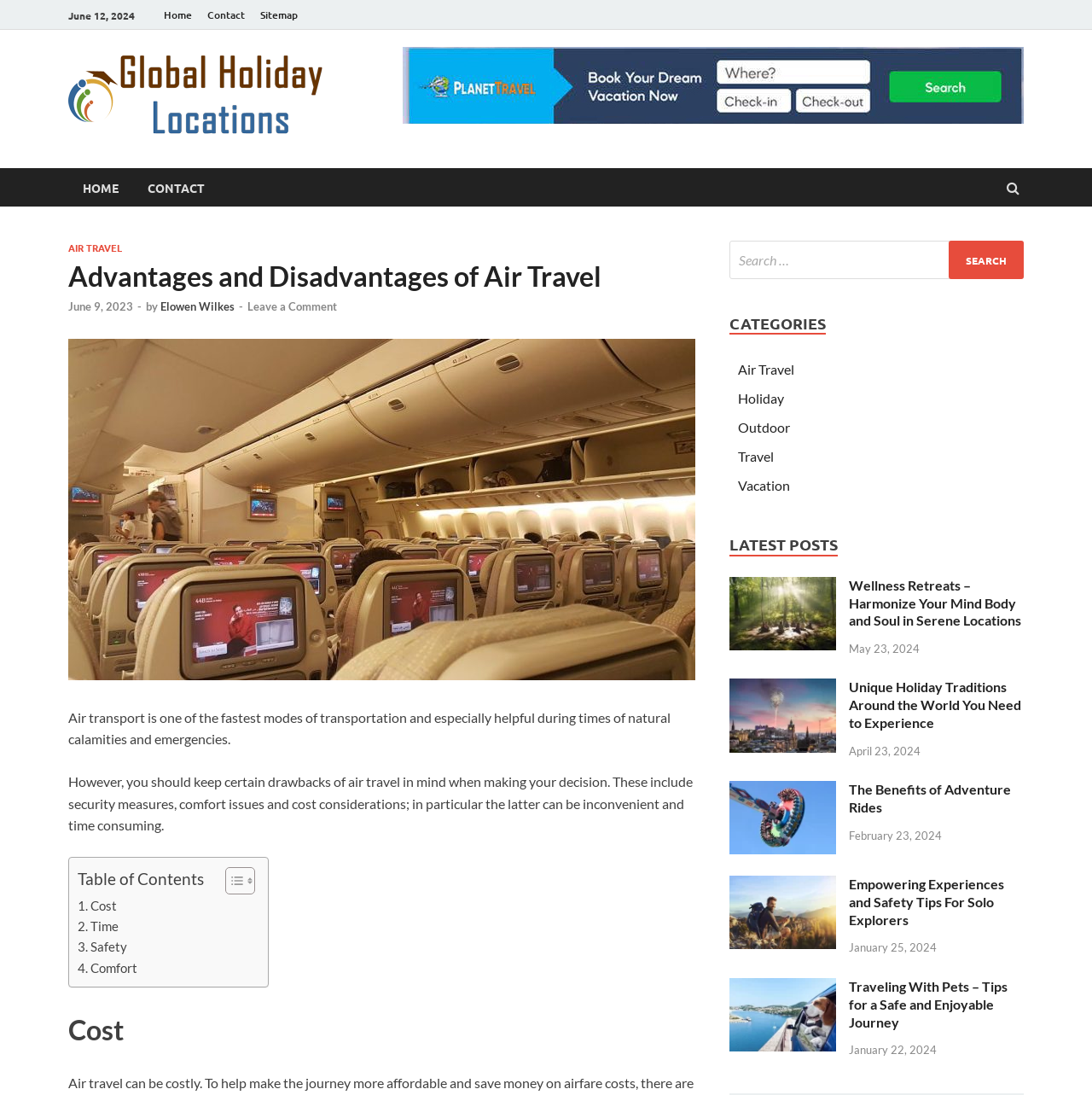Please examine the image and provide a detailed answer to the question: What is the main topic of the webpage?

I determined the main topic of the webpage by looking at the title of the post 'Advantages and Disadvantages of Air Travel' and the content of the webpage, which discusses the pros and cons of air travel.